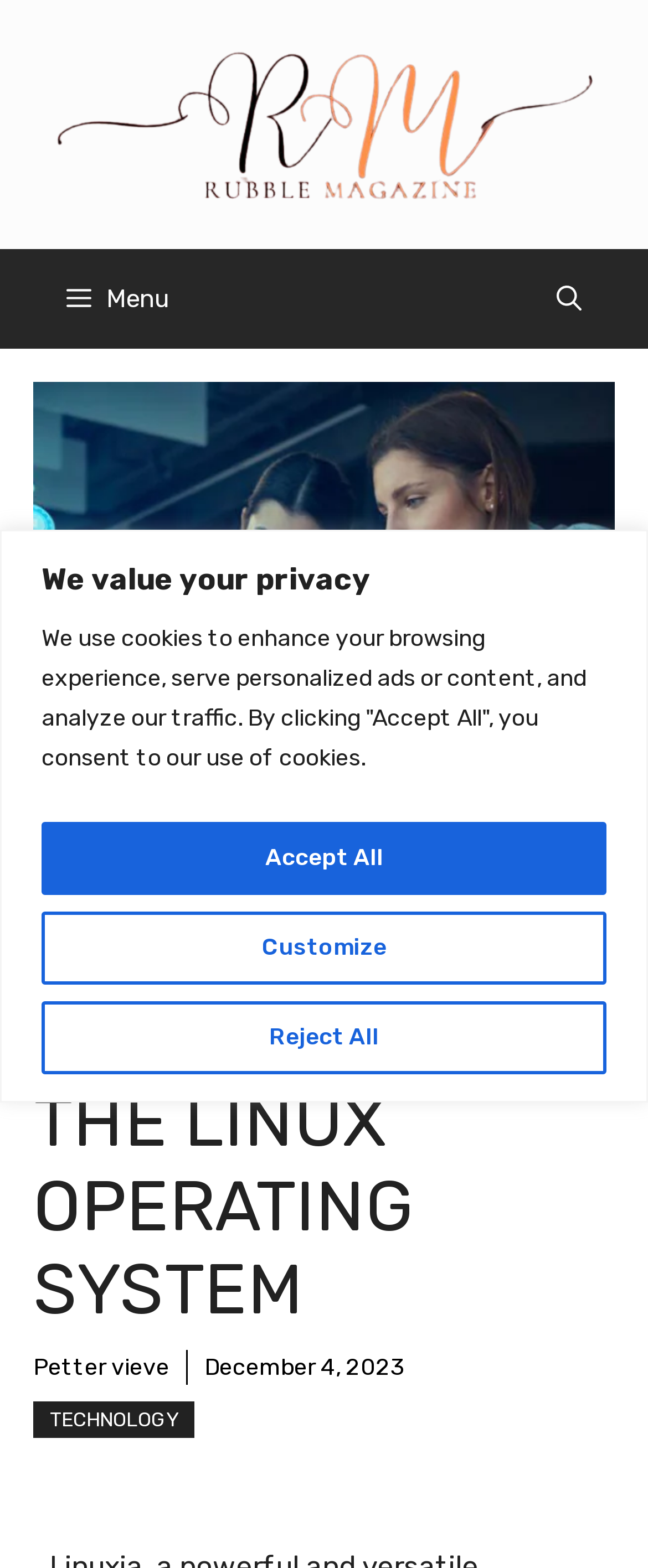Using the element description: "aria-label="Open search"", determine the bounding box coordinates. The coordinates should be in the format [left, top, right, bottom], with values between 0 and 1.

[0.808, 0.159, 0.949, 0.223]